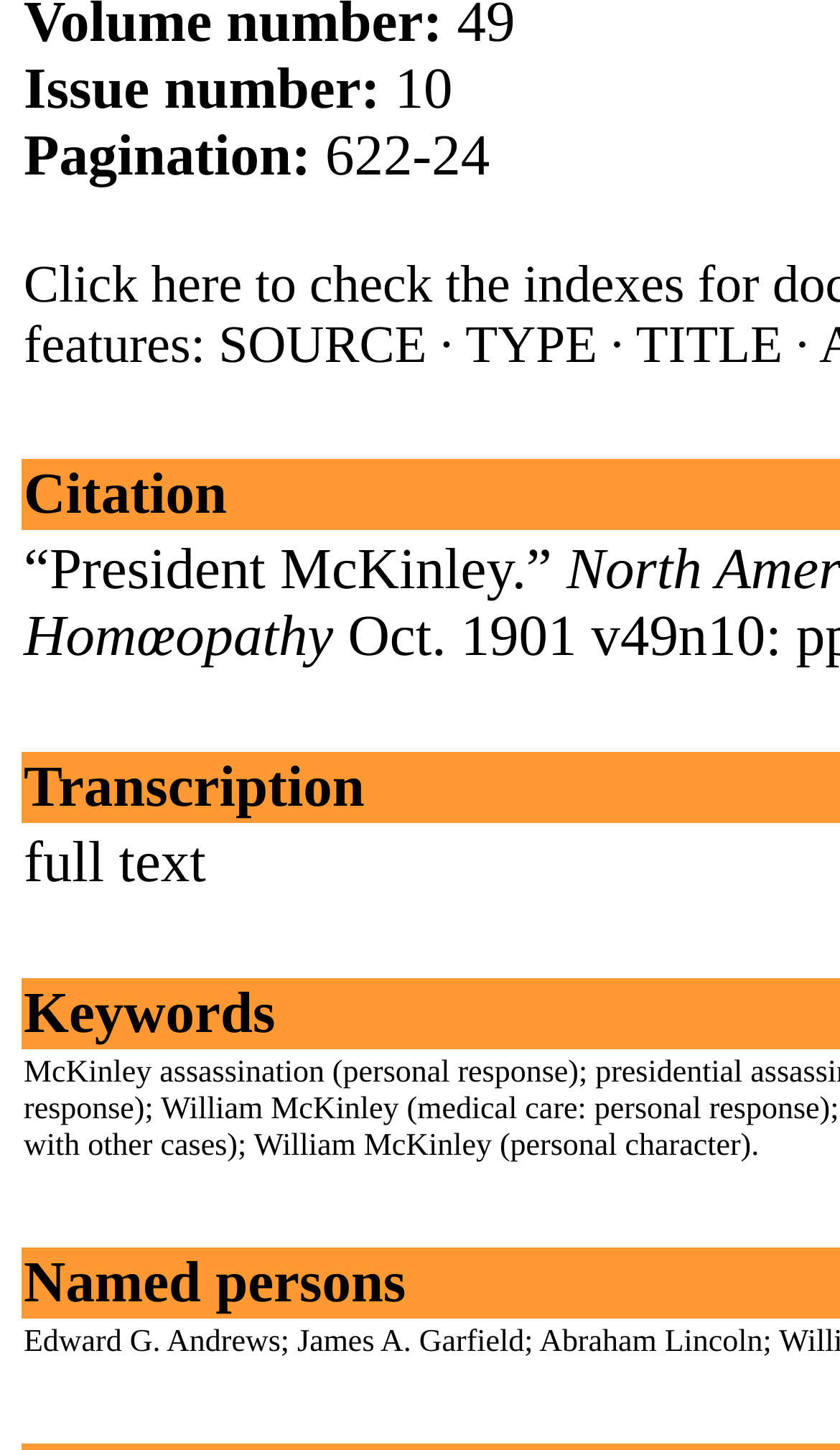What is the issue number?
Using the visual information from the image, give a one-word or short-phrase answer.

10